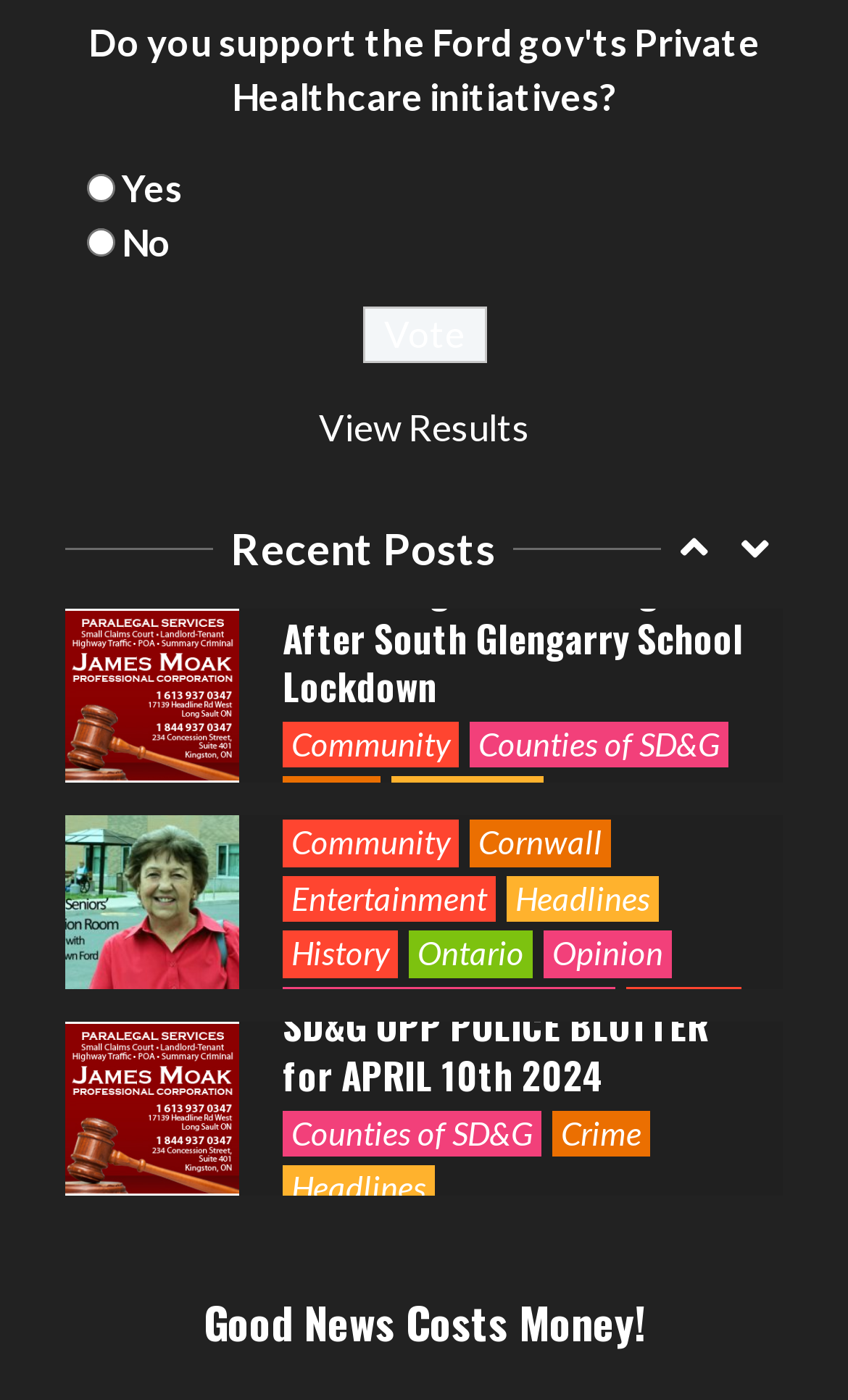Please give a succinct answer using a single word or phrase:
What is the purpose of the 'Vote' button?

To cast a vote